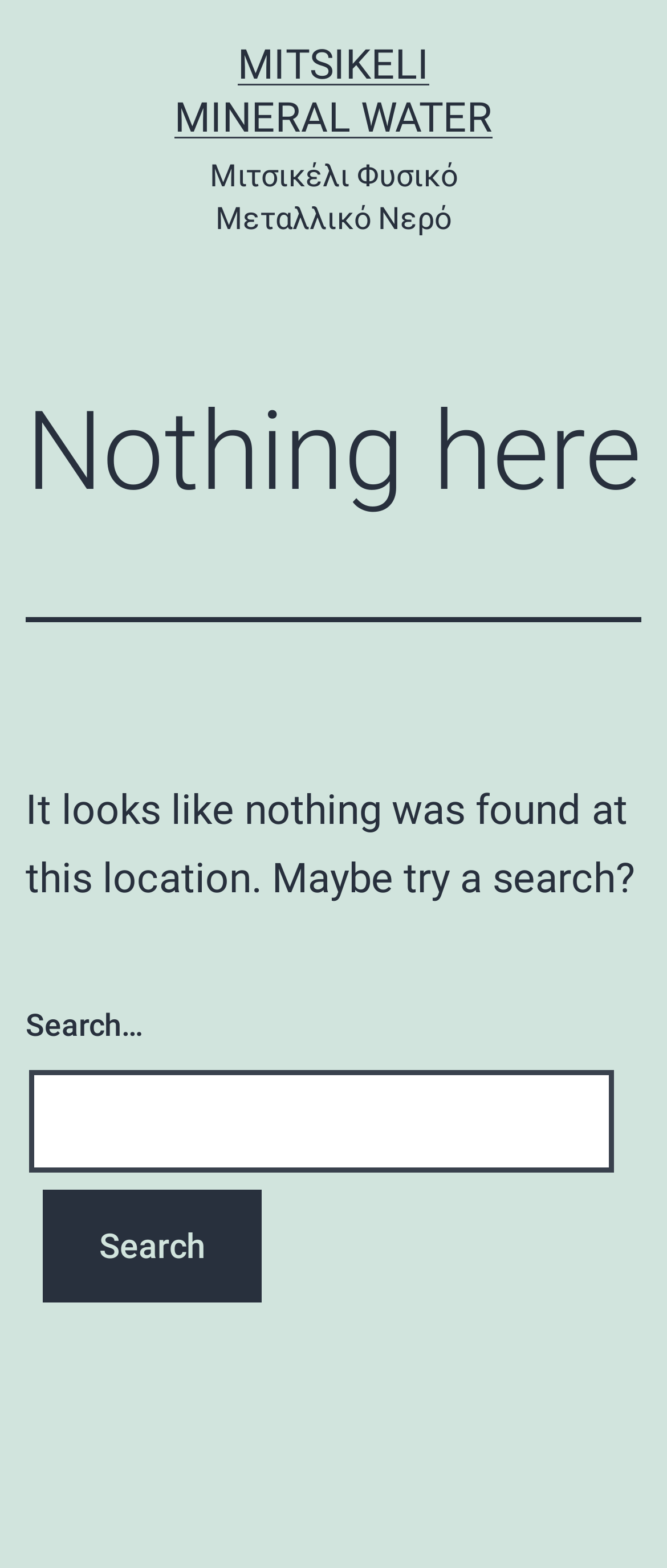Please analyze the image and give a detailed answer to the question:
What is the position of the search button?

The search button is located below the search box, and its bounding box coordinates are [0.064, 0.759, 0.392, 0.83]. This indicates that the search button is positioned vertically below the search box.